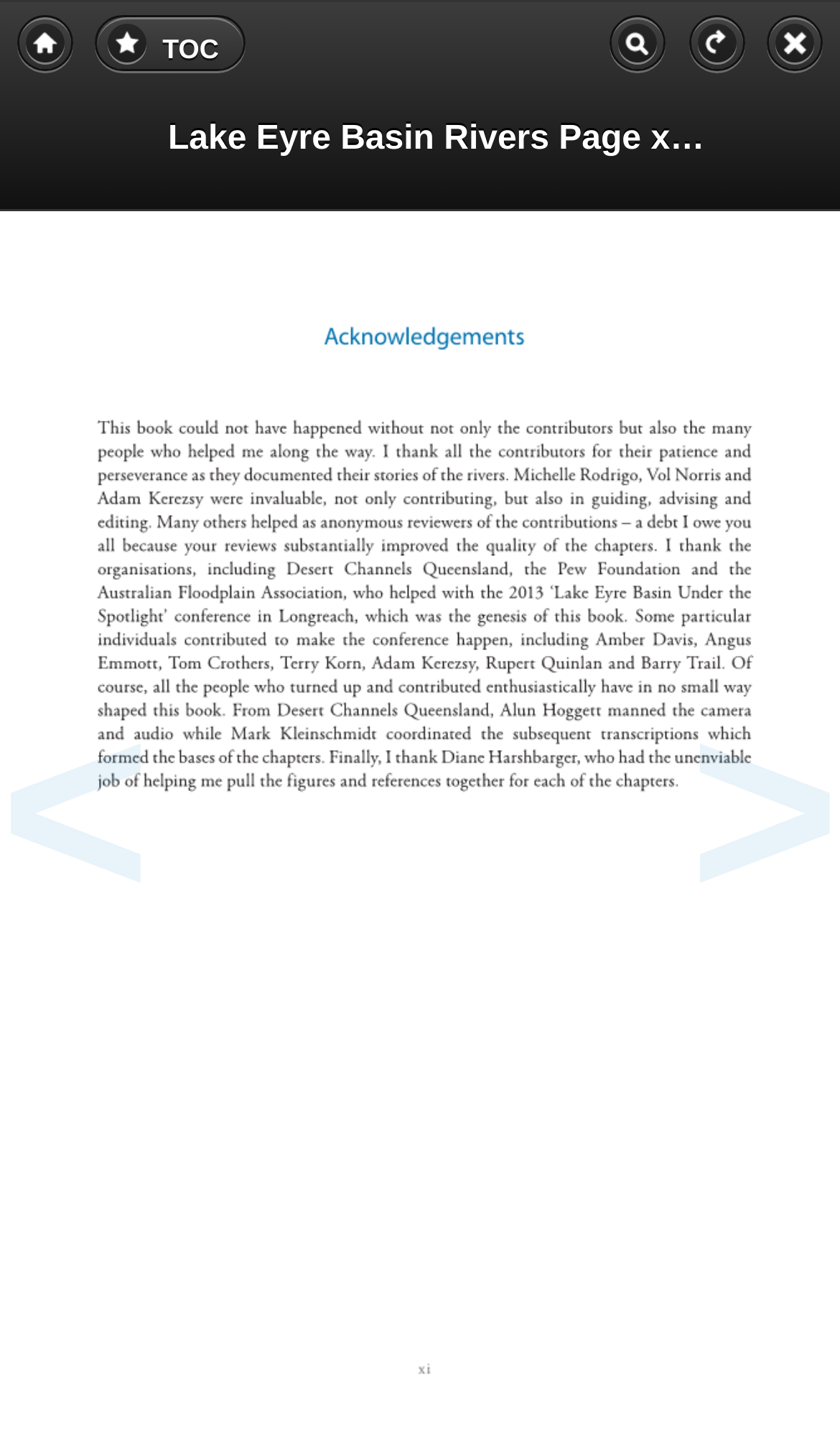Please respond to the question using a single word or phrase:
What is the current page number?

12